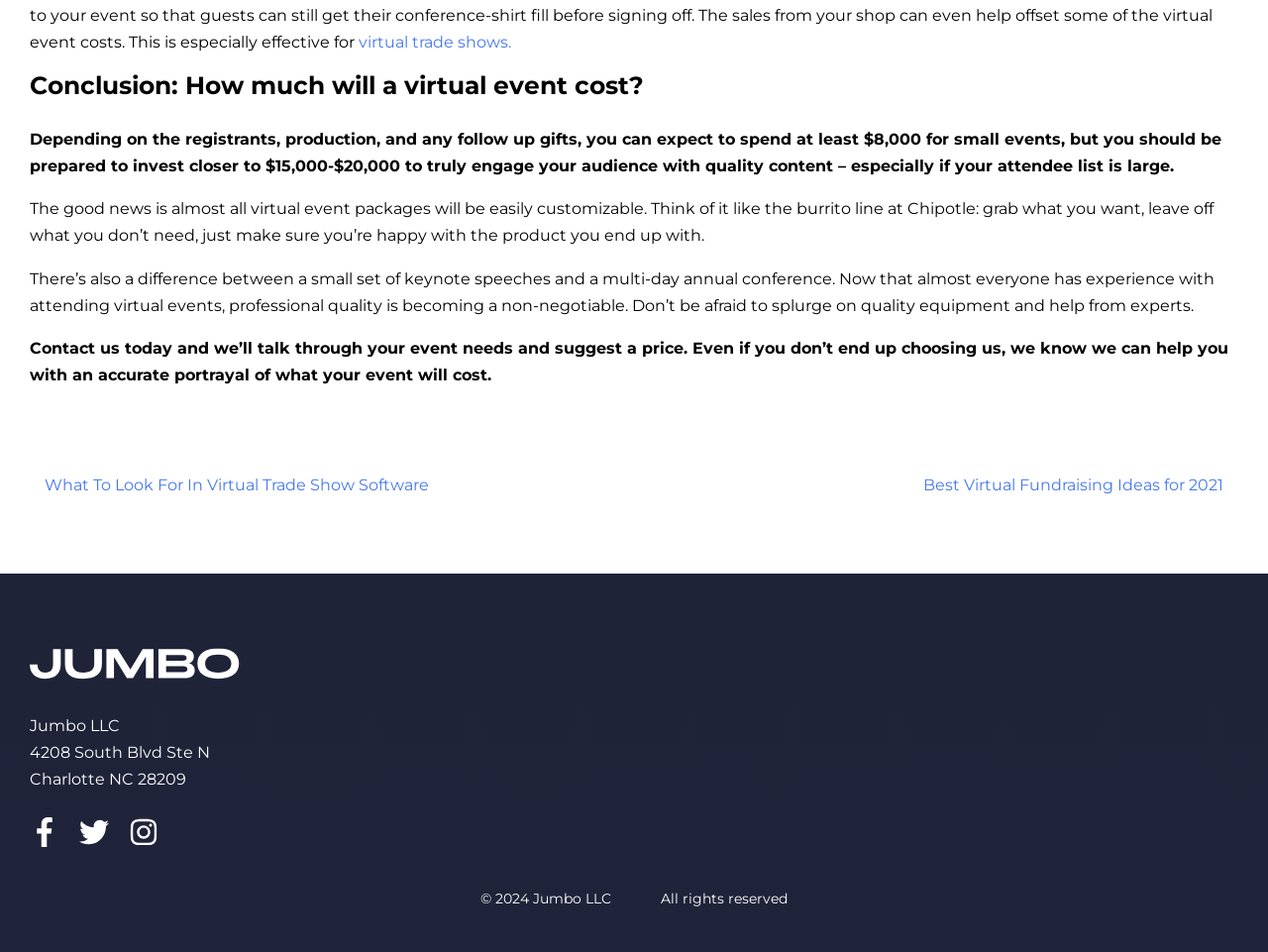Provide your answer in a single word or phrase: 
What is the purpose of the 'Contact us' section?

To discuss event needs and pricing